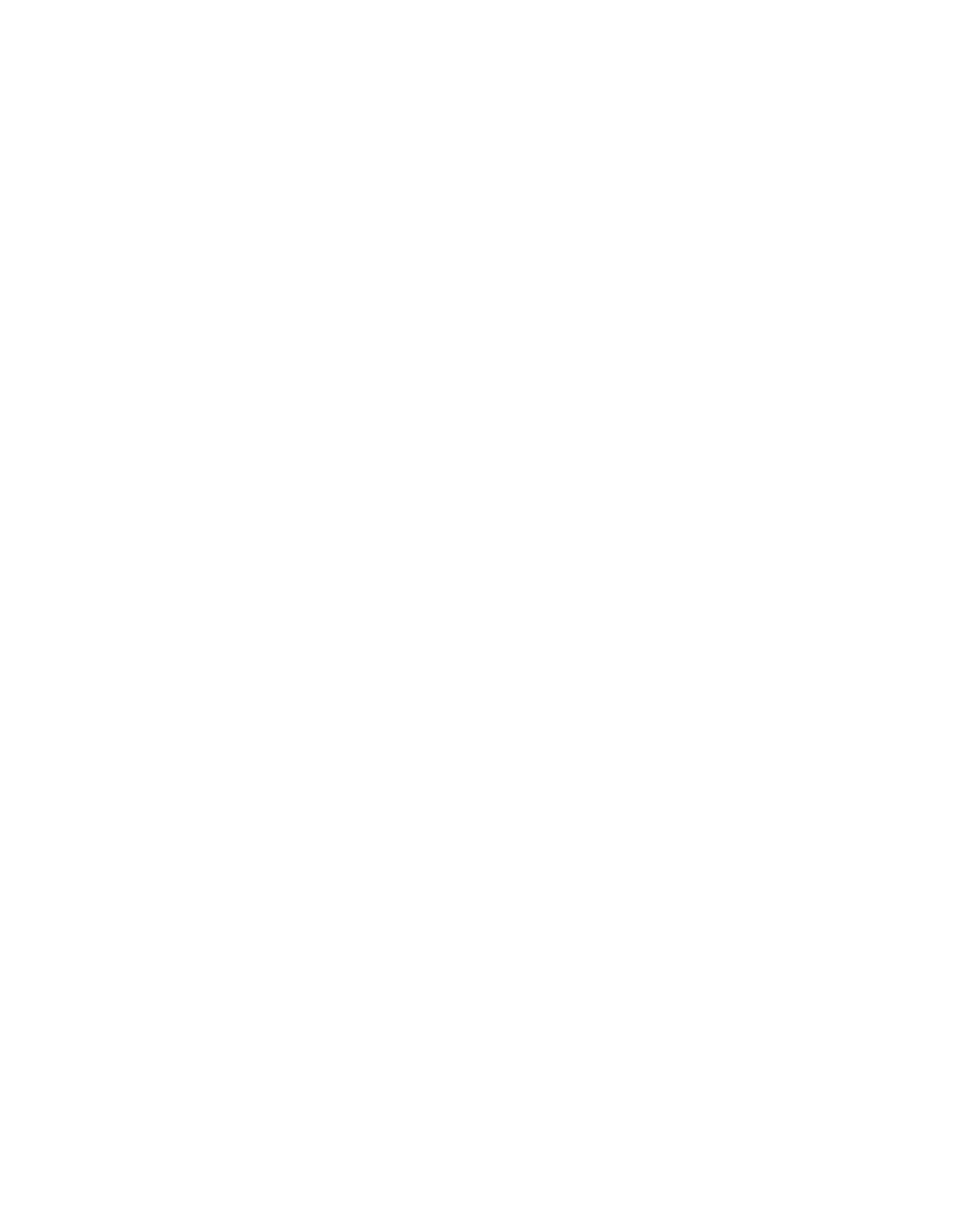What is the purpose of the form?
Give a single word or phrase answer based on the content of the image.

Subscribe to newsletter